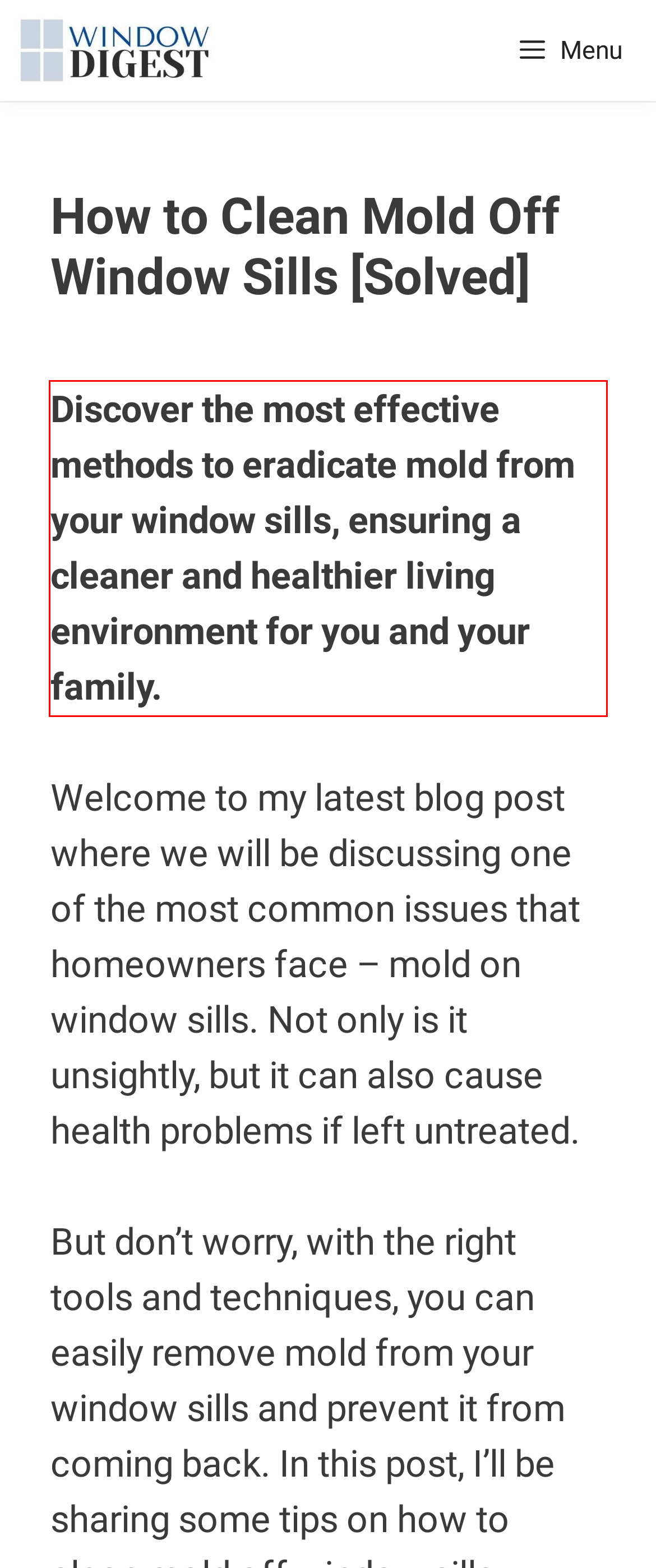You are given a screenshot of a webpage with a UI element highlighted by a red bounding box. Please perform OCR on the text content within this red bounding box.

Discover the most effective methods to eradicate mold from your window sills, ensuring a cleaner and healthier living environment for you and your family.